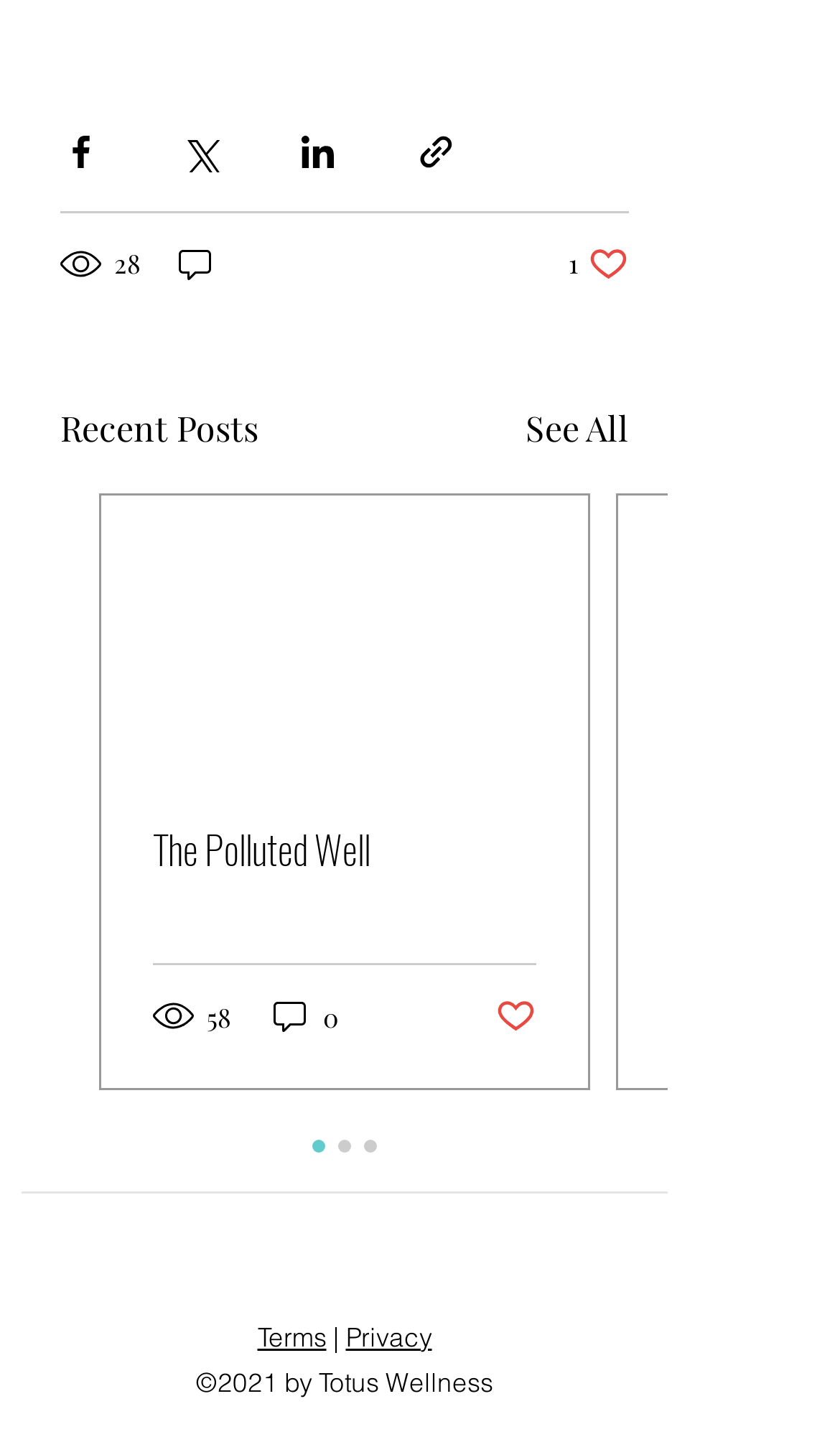Please specify the coordinates of the bounding box for the element that should be clicked to carry out this instruction: "Click the U.S. flag image". The coordinates must be four float numbers between 0 and 1, formatted as [left, top, right, bottom].

None